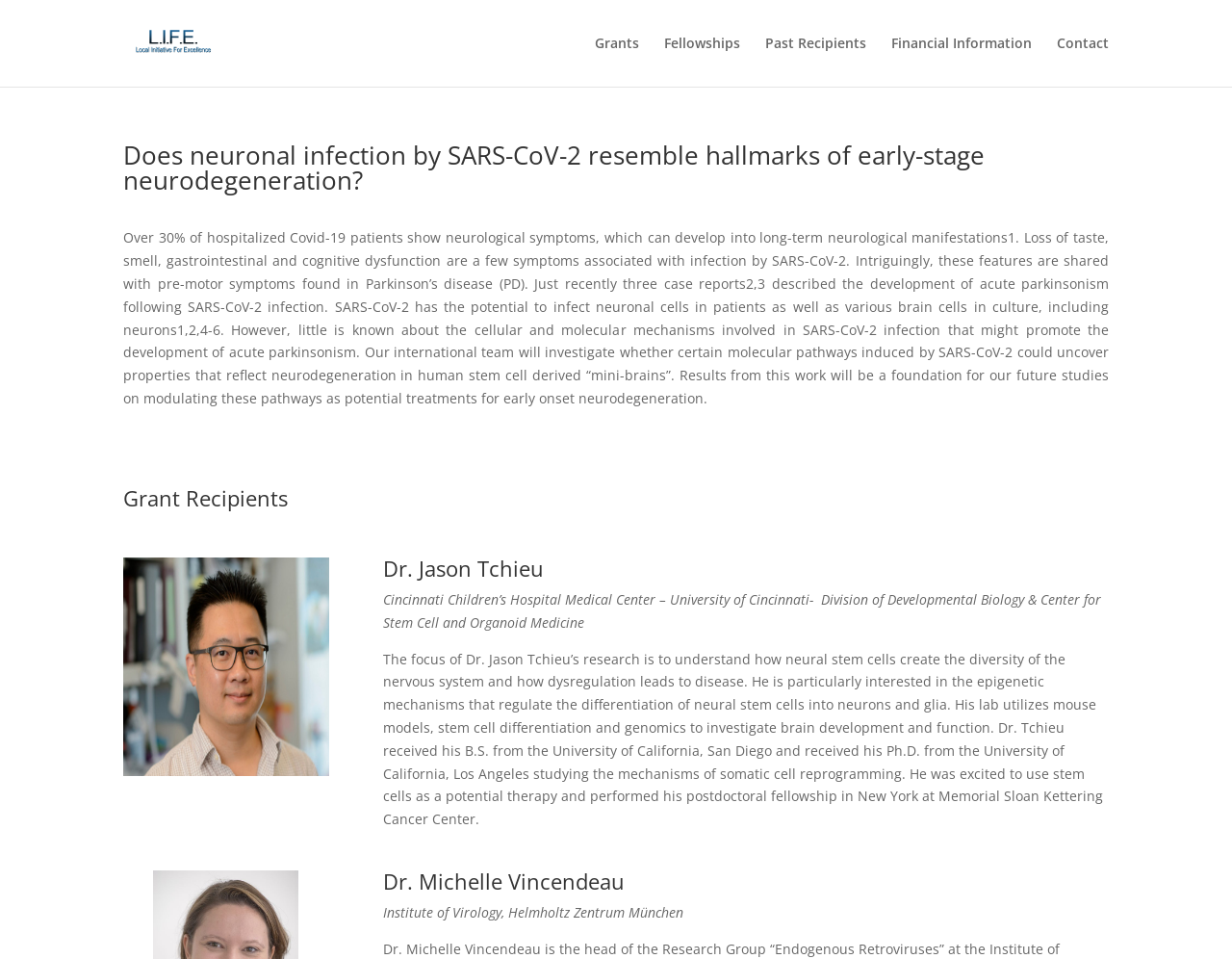Your task is to extract the text of the main heading from the webpage.

Does neuronal infection by SARS-CoV-2 resemble hallmarks of early-stage neurodegeneration?